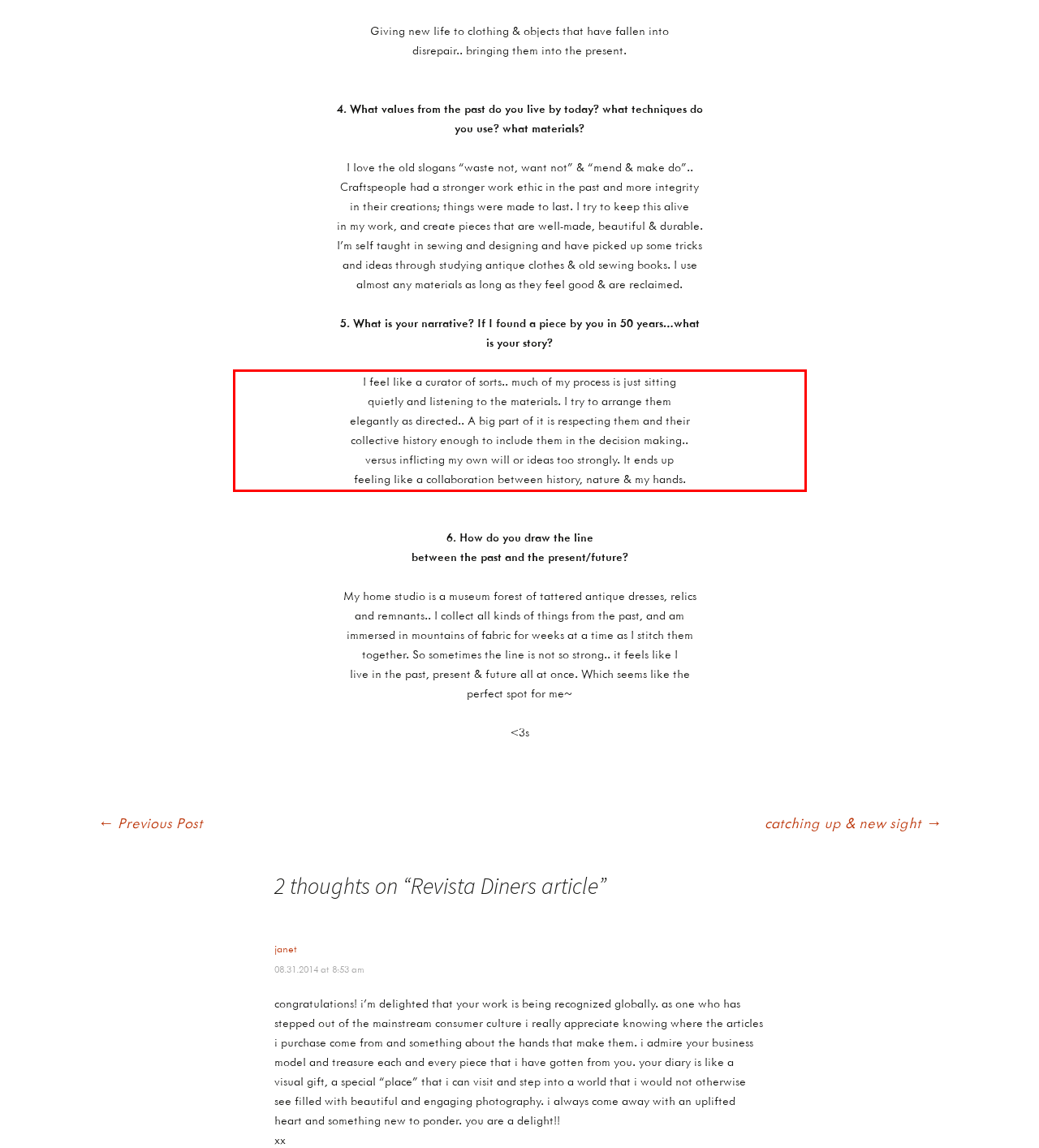Within the screenshot of a webpage, identify the red bounding box and perform OCR to capture the text content it contains.

I feel like a curator of sorts.. much of my process is just sitting quietly and listening to the materials. I try to arrange them elegantly as directed.. A big part of it is respecting them and their collective history enough to include them in the decision making.. versus inflicting my own will or ideas too strongly. It ends up feeling like a collaboration between history, nature & my hands.